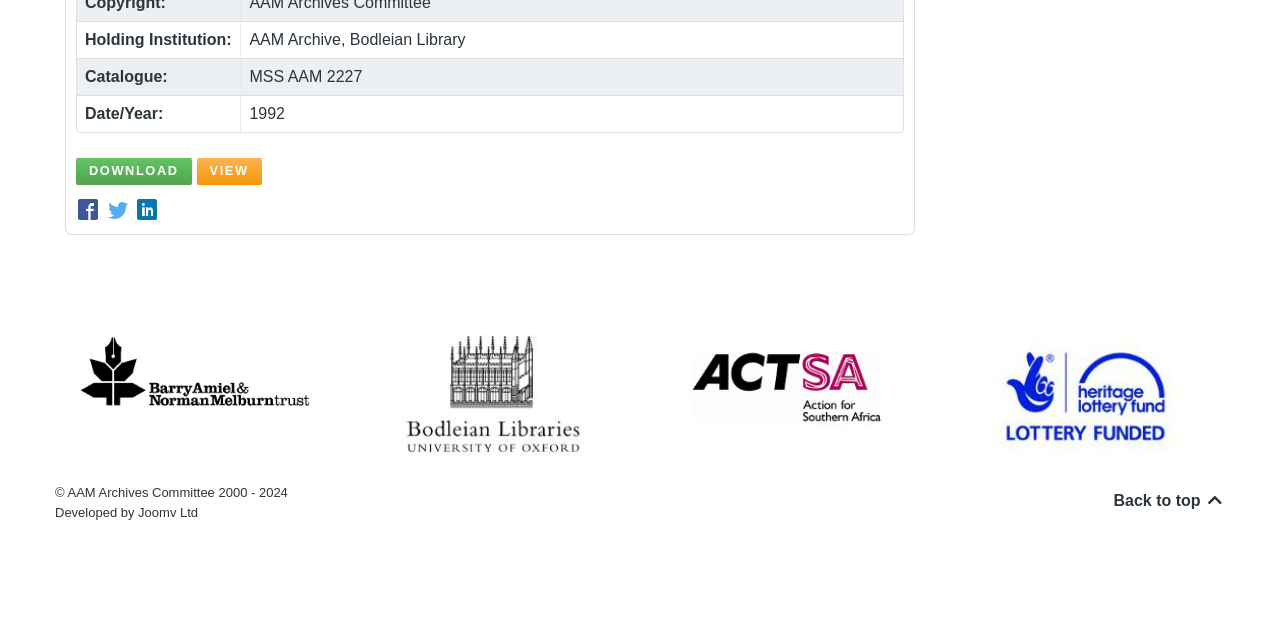Determine the bounding box coordinates in the format (top-left x, top-left y, bottom-right x, bottom-right y). Ensure all values are floating point numbers between 0 and 1. Identify the bounding box of the UI element described by: View

[0.154, 0.245, 0.204, 0.29]